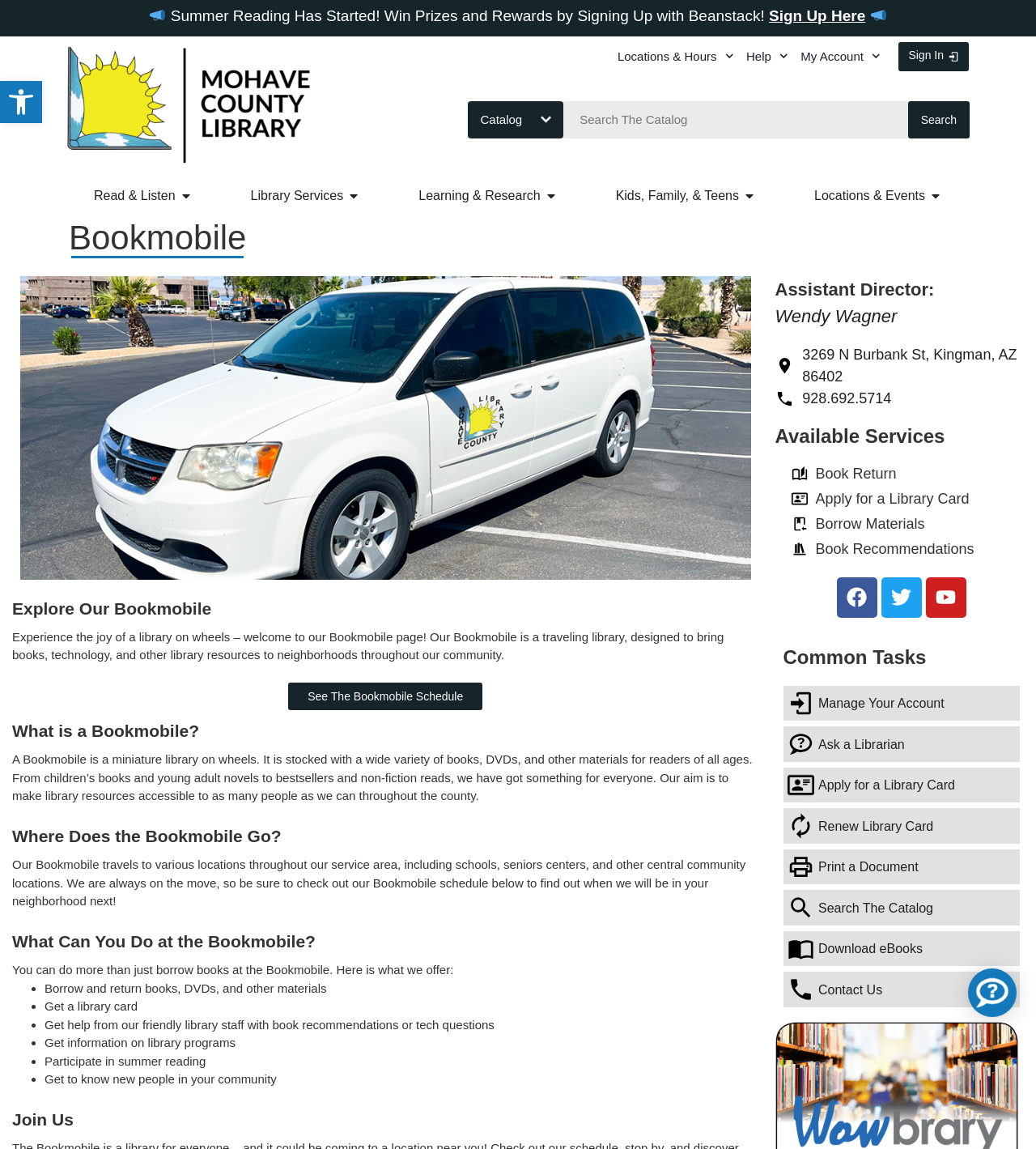What is the name of the library?
Provide a detailed and well-explained answer to the question.

I inferred this answer by looking at the root element 'Bookmobile - Mohave County Library' which suggests that the webpage is related to Mohave County Library.